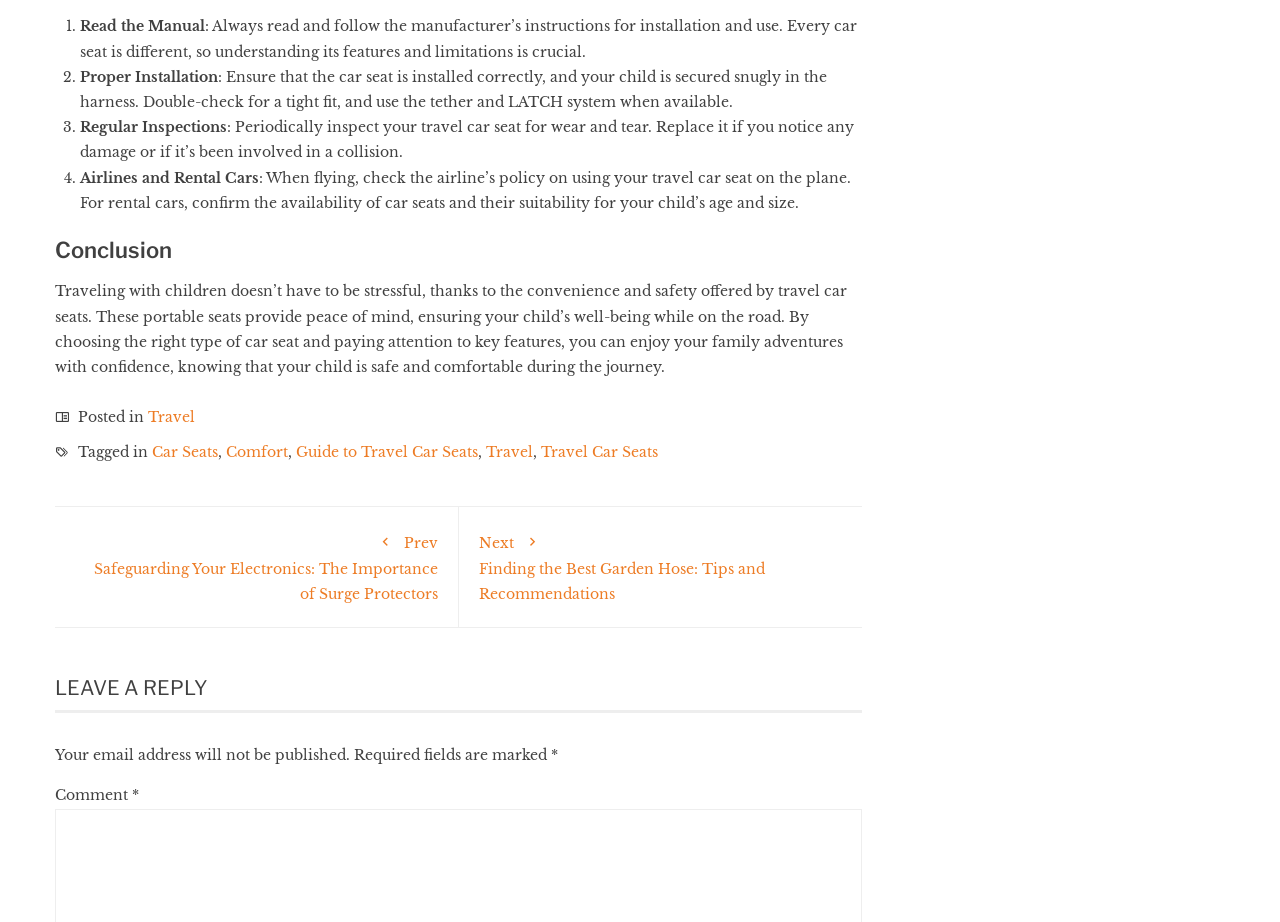Find the bounding box coordinates of the element's region that should be clicked in order to follow the given instruction: "Click on 'Travel'". The coordinates should consist of four float numbers between 0 and 1, i.e., [left, top, right, bottom].

[0.116, 0.443, 0.152, 0.462]